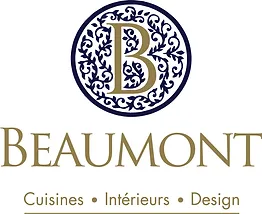Explain the image in a detailed and thorough manner.

The image displays the logo of Beaumont, an establishment known for its expertise in kitchens, interiors, and design. The logo features an intricately designed letter "B" at the center, surrounded by a circular motif that adds elegance and sophistication. Below the graphic, the name "BEAUMONT" is presented in a stylish gold font, accompanied by the words "Cuisines • Intérieurs • Design," indicating the company's focus areas in both French and English. This logo encapsulates a blend of luxury and creativity, reflecting Beaumont's commitment to high-quality design solutions.